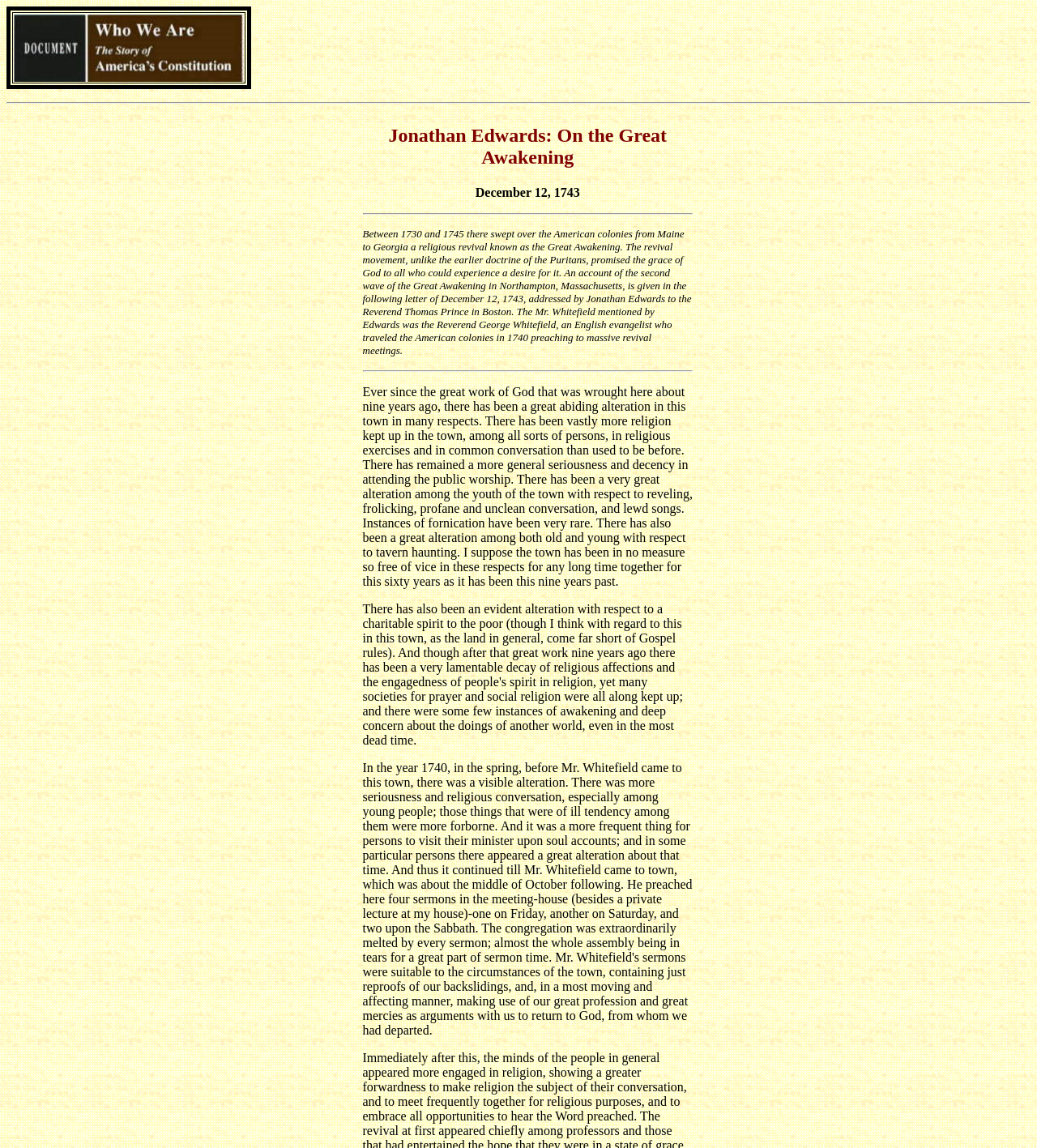Summarize the webpage in an elaborate manner.

The webpage is about Jonathan Edwards and the Great Awakening. At the top-left corner, there is a small image. Below the image, there is a horizontal separator line. 

The main content of the webpage is divided into sections, separated by horizontal separator lines. The first section has a heading that reads "Jonathan Edwards: On the Great Awakening". 

The second section contains a long paragraph of text, which describes the changes that occurred in a town after a great work of God nine years ago. The text explains that there has been a significant increase in religious activities, a decrease in revelry and vice, and a general improvement in the behavior of the townspeople, especially among the youth.